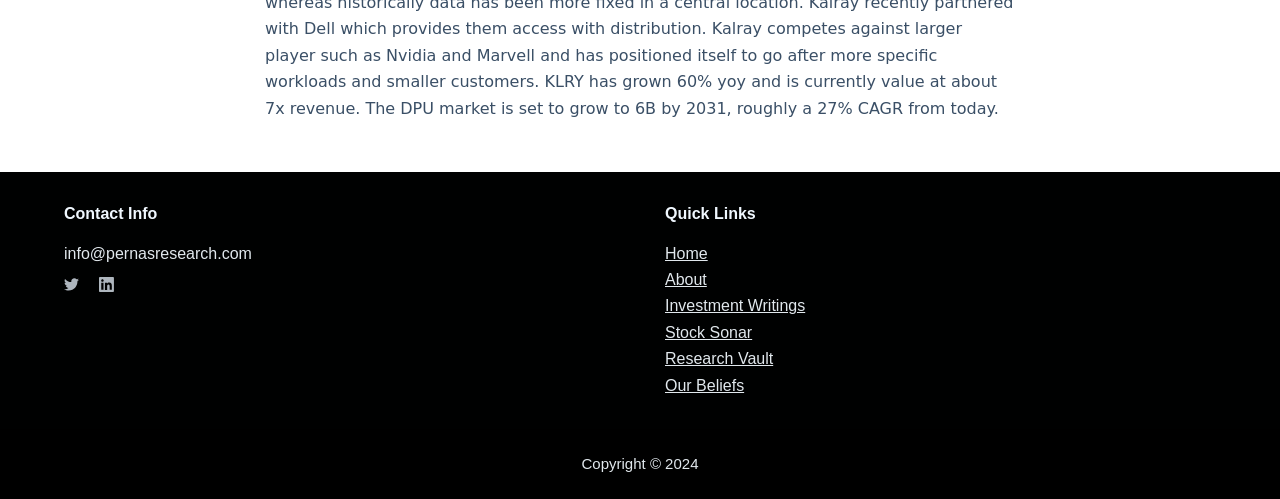How many quick links are available on the webpage?
Answer the question with a detailed and thorough explanation.

I counted the number of quick links on the webpage and found six links: 'Home', 'About', 'Investment Writings', 'Stock Sonar', 'Research Vault', and 'Our Beliefs'. Therefore, there are six quick links available.